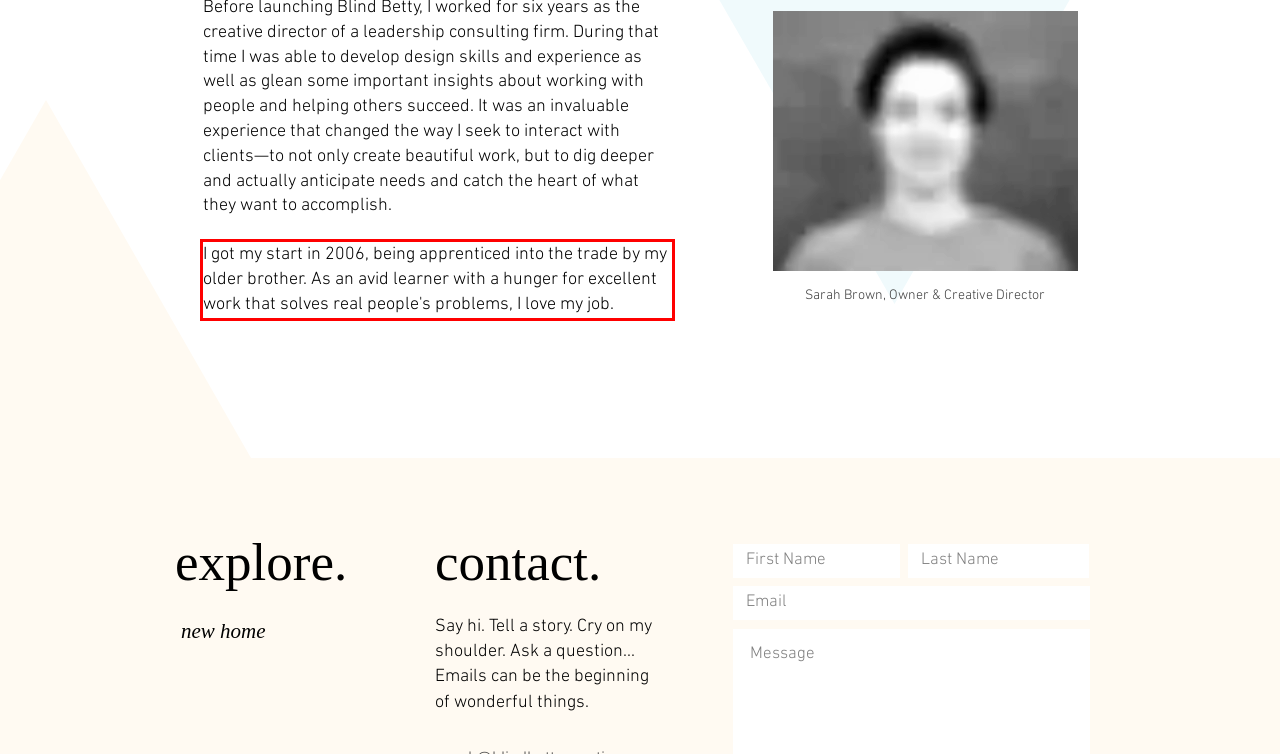Given a webpage screenshot, identify the text inside the red bounding box using OCR and extract it.

I got my start in 2006, being apprenticed into the trade by my older brother. As an avid learner with a hunger for excellent work that solves real people's problems, I love my job.